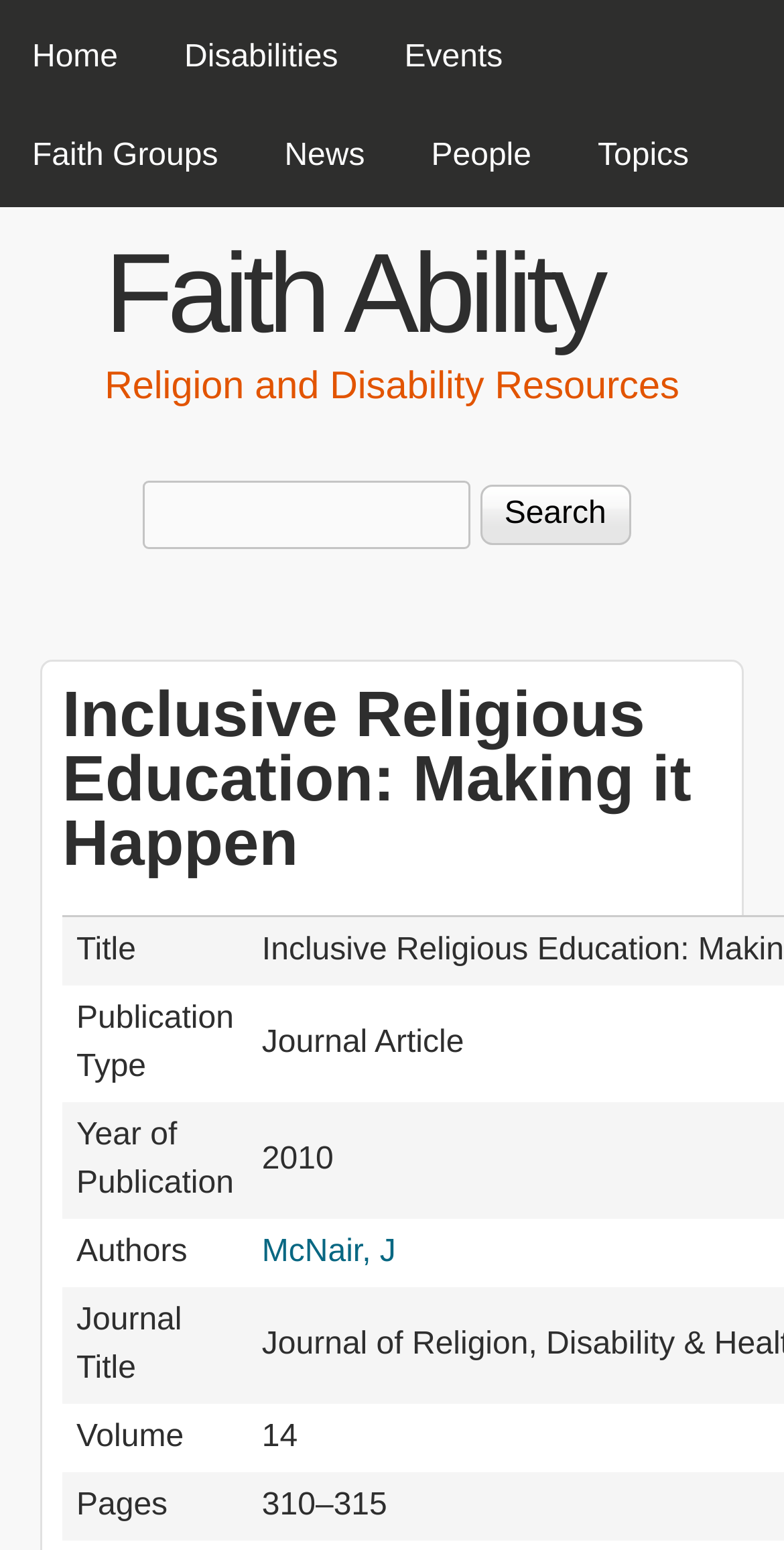Pinpoint the bounding box coordinates of the element to be clicked to execute the instruction: "Share on Facebook".

None